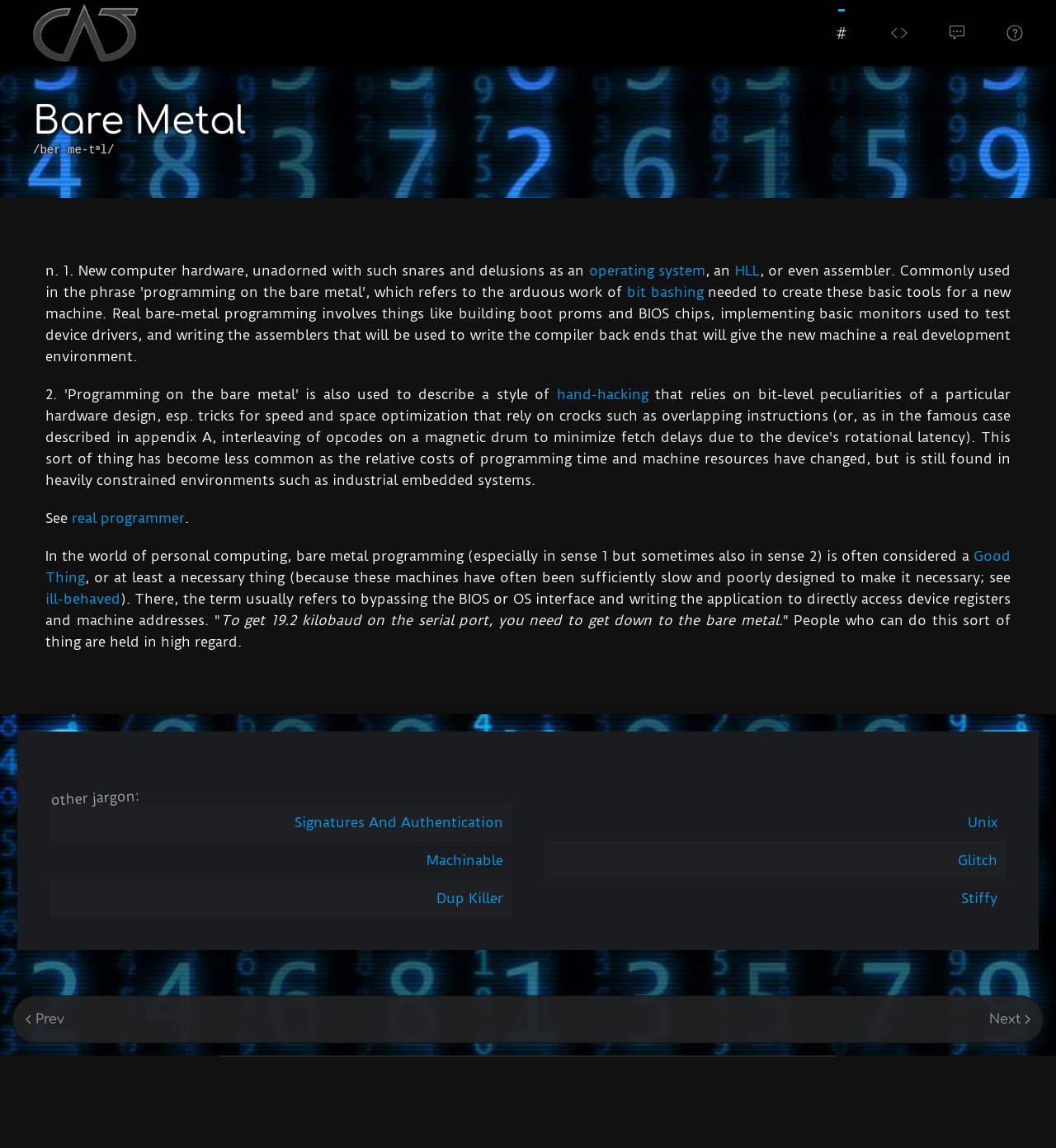Highlight the bounding box coordinates of the element you need to click to perform the following instruction: "Click on the 'Next page' link."

[0.024, 0.878, 0.061, 0.897]